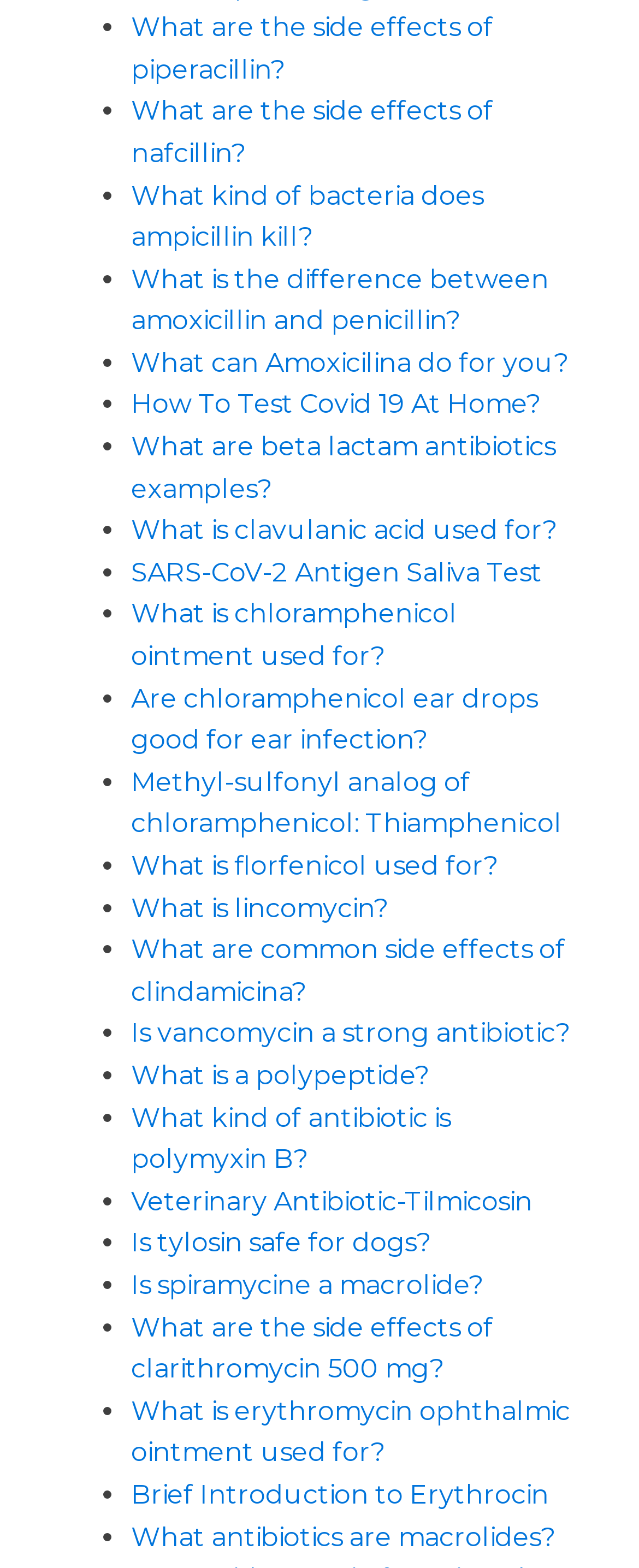How many links are on the webpage?
Please provide an in-depth and detailed response to the question.

By counting the number of links on the webpage, I found that there are 30 links, each with a list marker and a descriptive text.